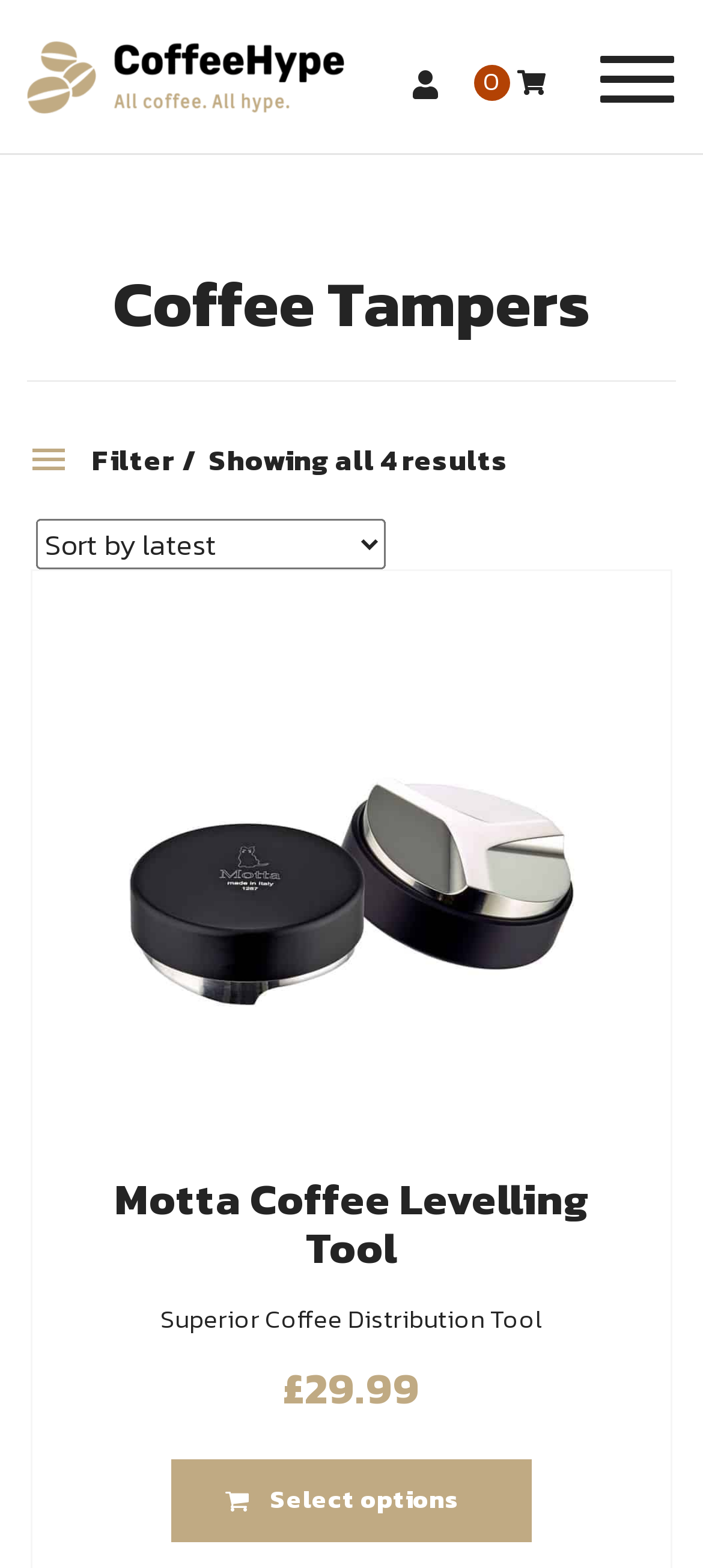Offer a comprehensive description of the webpage’s content and structure.

The webpage is about CoffeeHype's coffee tampers and distribution tools, with a focus on achieving perfect espresso shots. At the top left, there is a logo of CoffeeHype, which is an image with the text "CoffeeHype". Next to the logo, there is a button to toggle navigation. On the top right, there are links to account and cart information, represented by icons.

Below the top navigation, there is a heading that reads "Coffee Tampers", followed by a horizontal separator. Underneath, there are filtering options, including a link to filter results and a combobox to select the shop order.

The main content of the page features a product listing, with one product displayed prominently. The product, Motta Coffee Leveling Tool, has an image that takes up most of the width of the page. Below the image, there is a heading with the product name, followed by a description that reads "Superior Coffee Distribution Tool". The product price is displayed as £29.99. There is also a link to add the product to the basket, with an option to select options.

Overall, the webpage is focused on showcasing coffee tampers and distribution tools, with a clear call-to-action to shop and elevate one's espresso game.